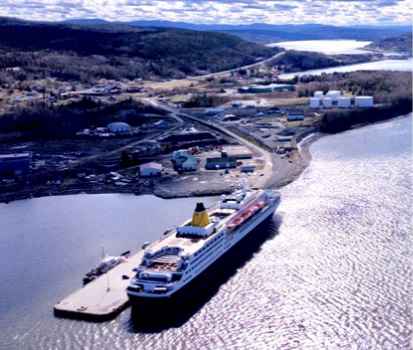Provide a one-word or brief phrase answer to the question:
What is reflected in the shimmering water?

The beautiful sky